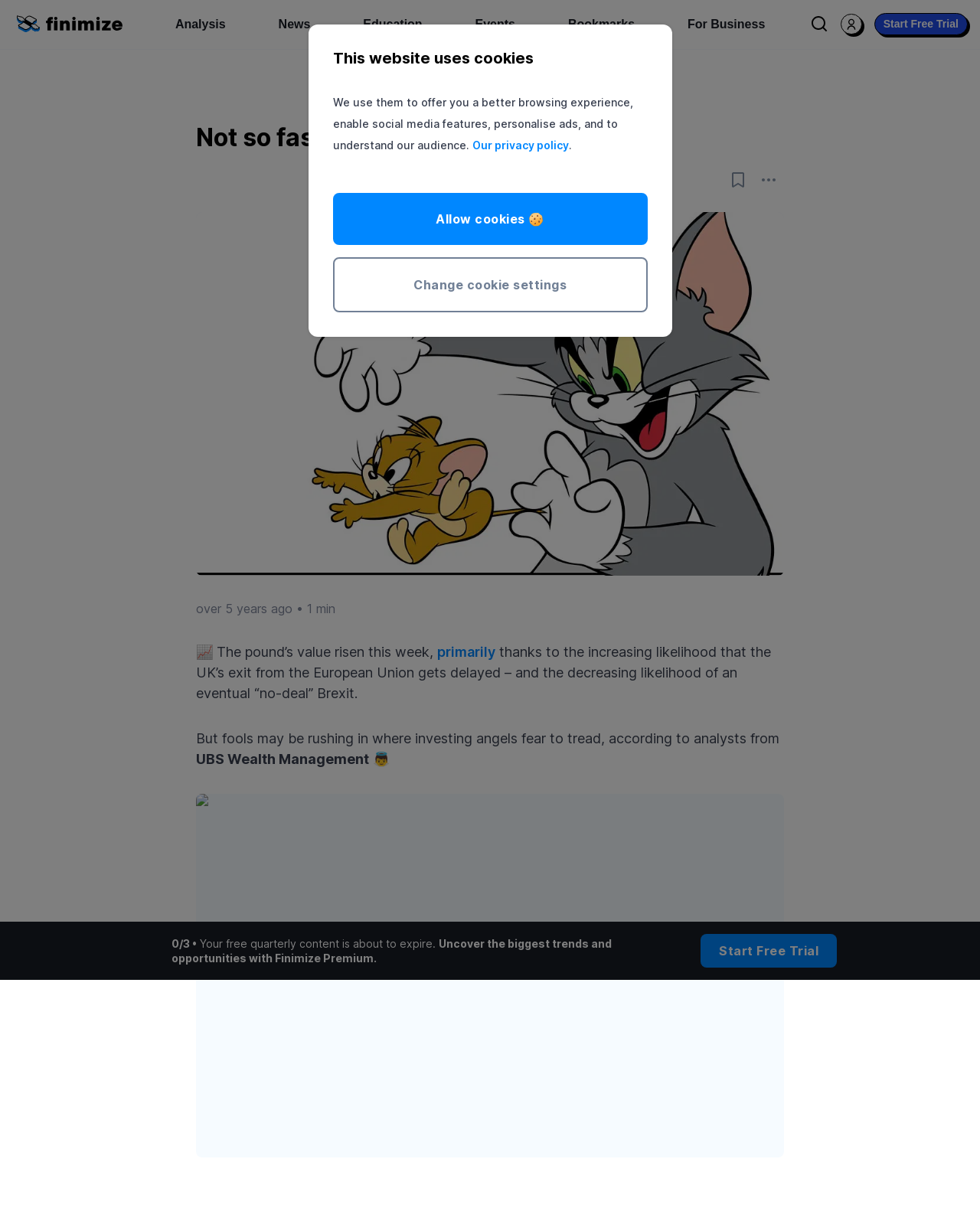Determine the bounding box for the described UI element: "parent_node: Start Free Trial".

[0.858, 0.011, 0.879, 0.028]